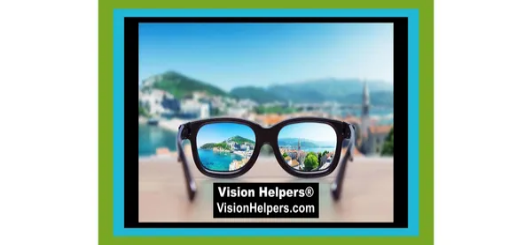What is the color of the body of water in the background?
Look at the webpage screenshot and answer the question with a detailed explanation.

Through the lenses of the eyeglasses, a picturesque landscape is visible, which includes a calm blue body of water, suggesting clarity and rich detail.